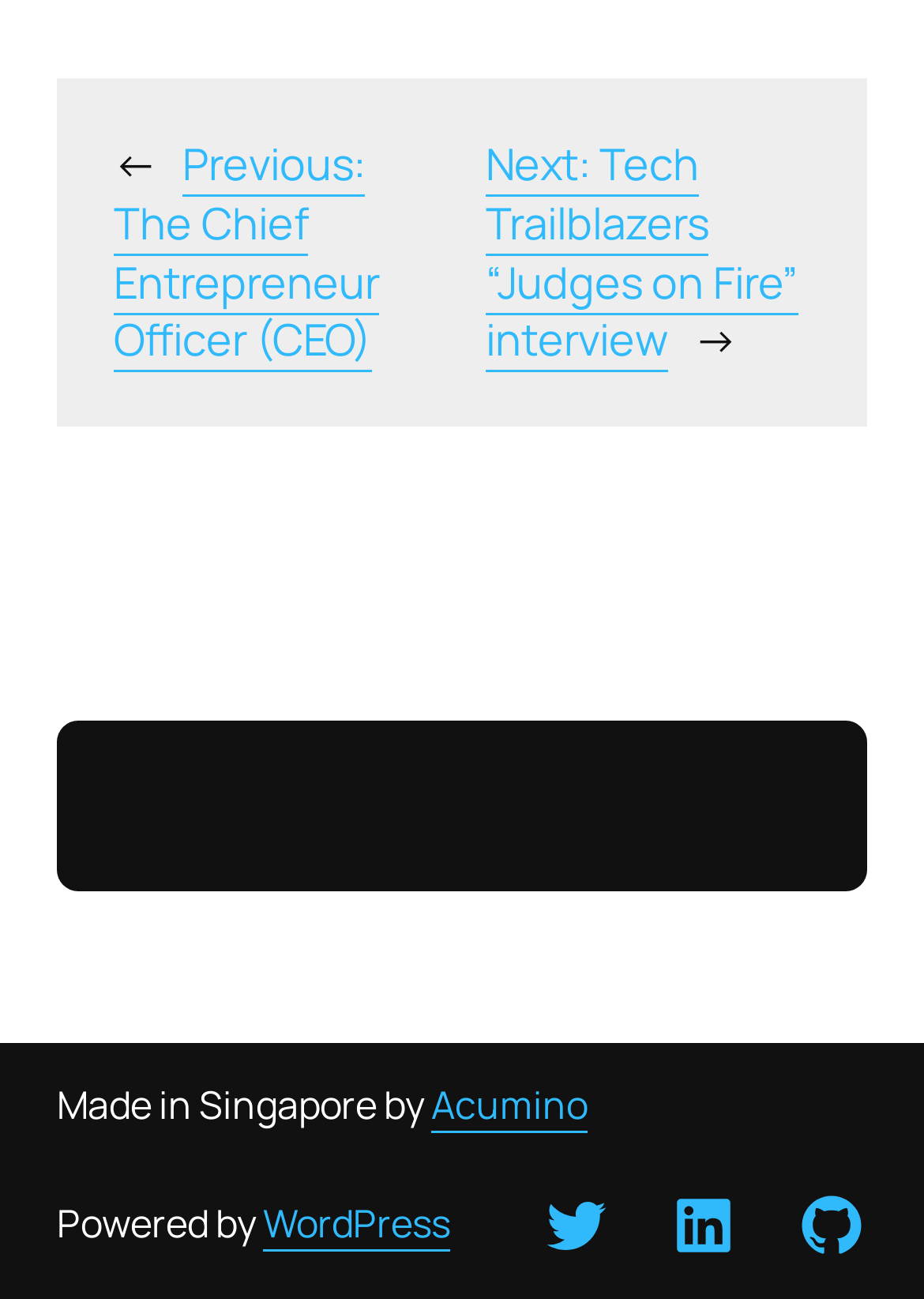Extract the bounding box coordinates of the UI element described by: "GitHub". The coordinates should include four float numbers ranging from 0 to 1, e.g., [left, top, right, bottom].

[0.862, 0.916, 0.938, 0.971]